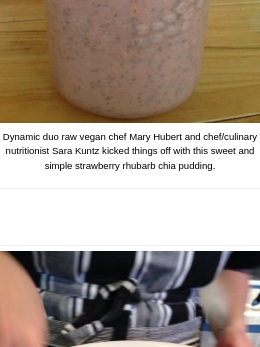From the image, can you give a detailed response to the question below:
What is the purpose of the chia seeds in the pudding?

According to the caption, the chia seeds are layered with the strawberry rhubarb mixture to add texture to the pudding, providing a unique and interesting sensation when consuming it.